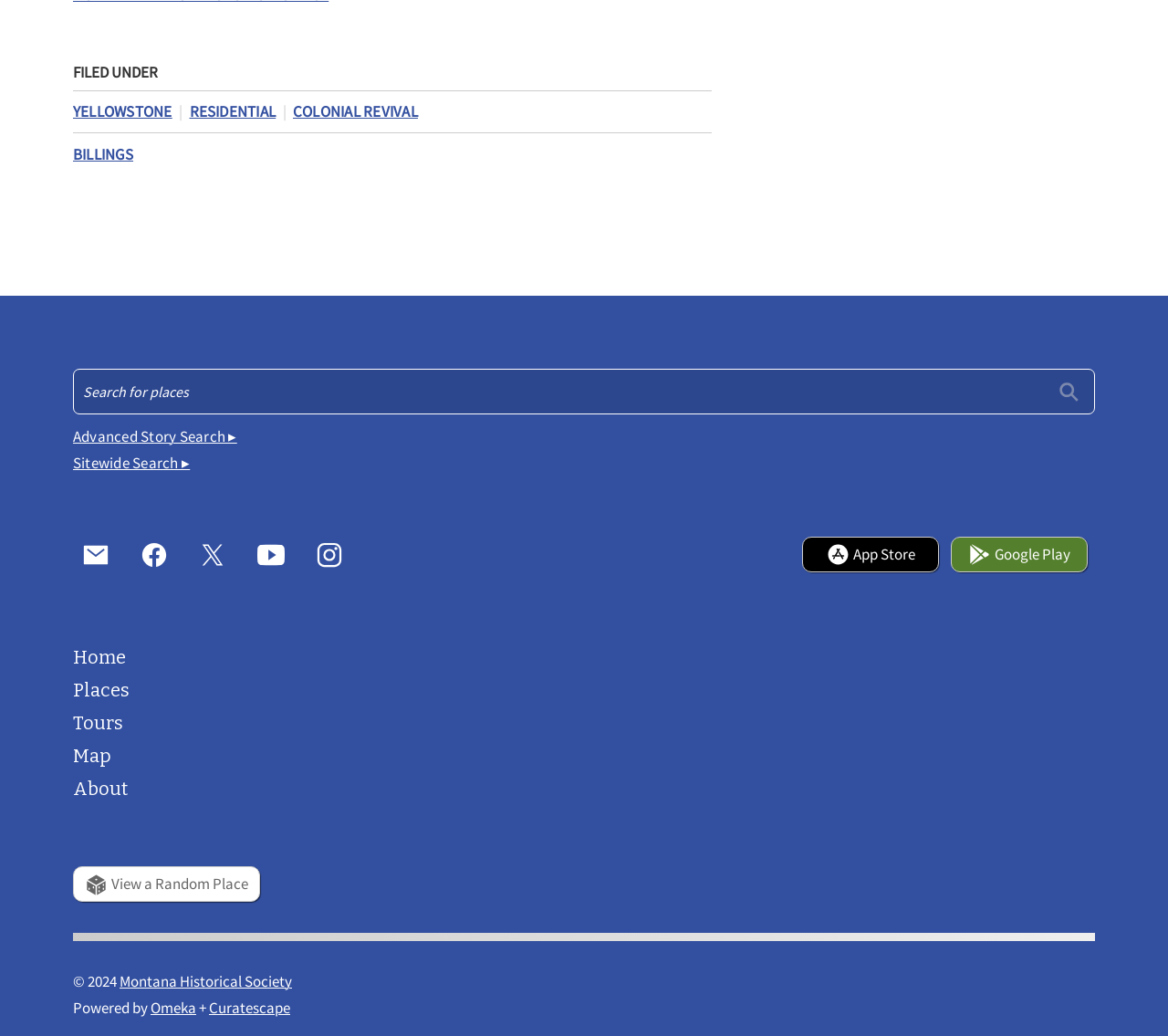Please identify the bounding box coordinates of the clickable region that I should interact with to perform the following instruction: "Click on the 'YELLOWSTONE' link". The coordinates should be expressed as four float numbers between 0 and 1, i.e., [left, top, right, bottom].

[0.062, 0.099, 0.147, 0.117]